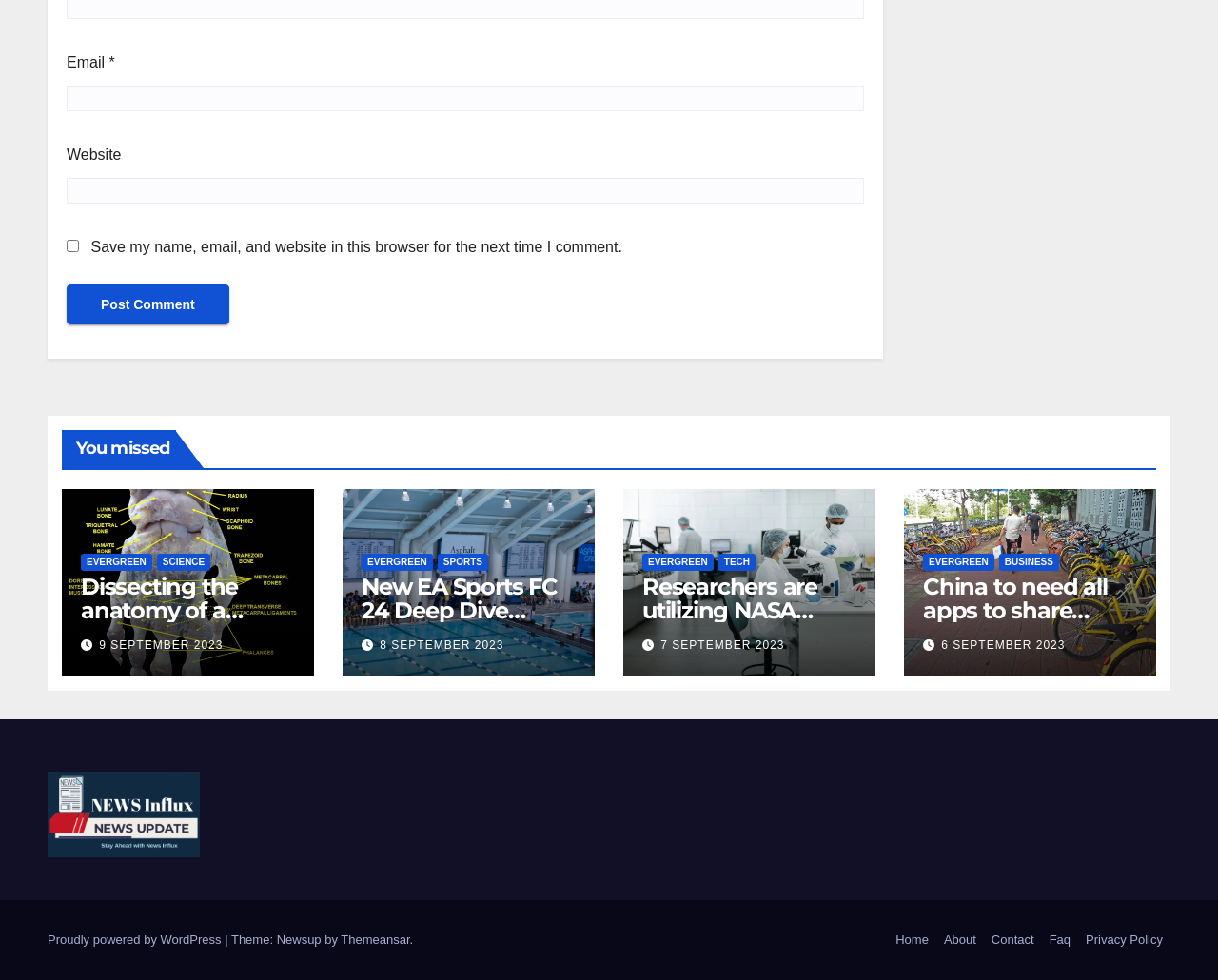Determine the bounding box coordinates of the clickable area required to perform the following instruction: "Visit 'EVERGREEN' category". The coordinates should be represented as four float numbers between 0 and 1: [left, top, right, bottom].

[0.066, 0.565, 0.125, 0.582]